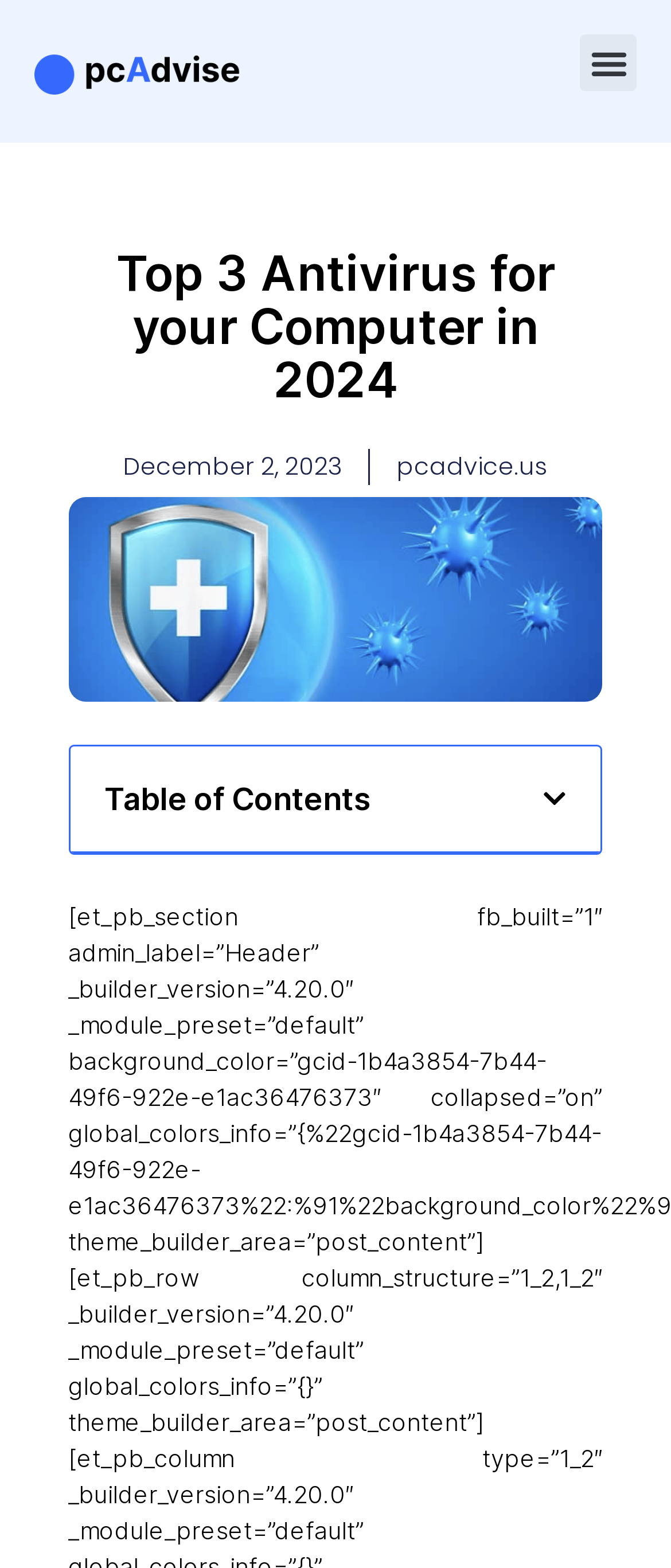Using the details in the image, give a detailed response to the question below:
What is the logo of the website?

The logo is located at the top left corner of the webpage, and it is an image with the text 'PCAdvice'.